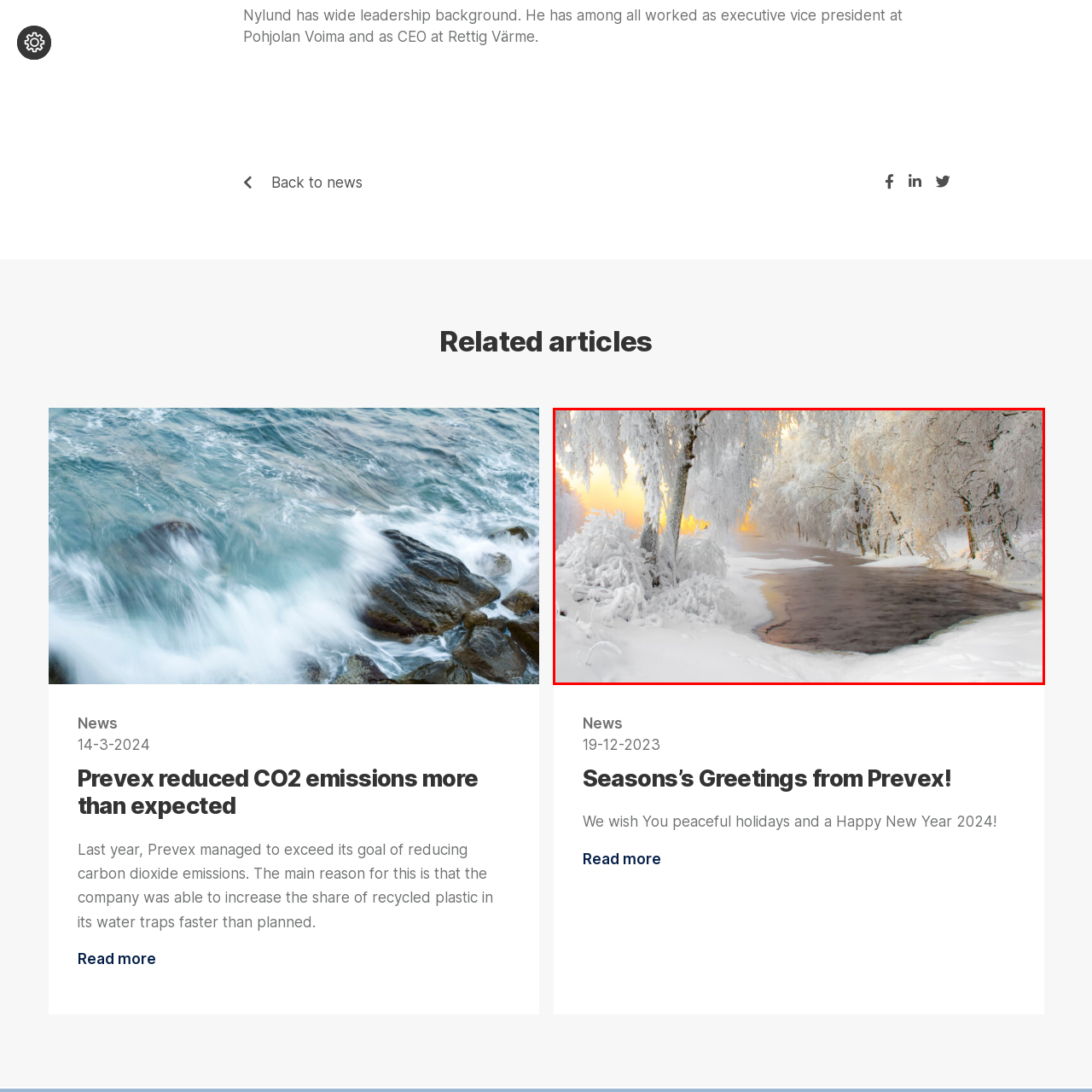Focus on the content within the red box and provide a succinct answer to this question using just one word or phrase: 
Is the river flowing rapidly?

No